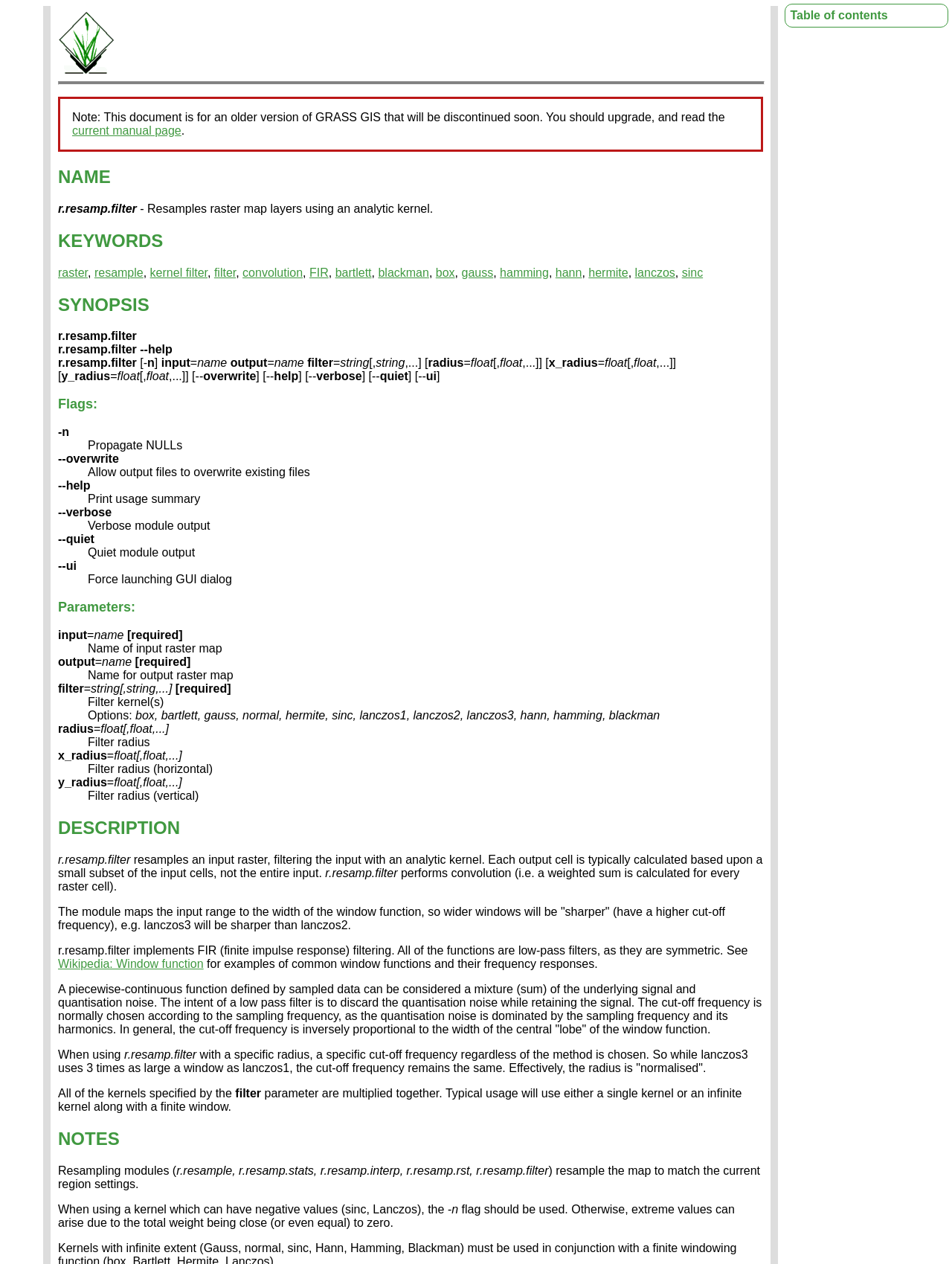Locate the bounding box coordinates of the area where you should click to accomplish the instruction: "Read the current manual page".

[0.076, 0.098, 0.19, 0.108]